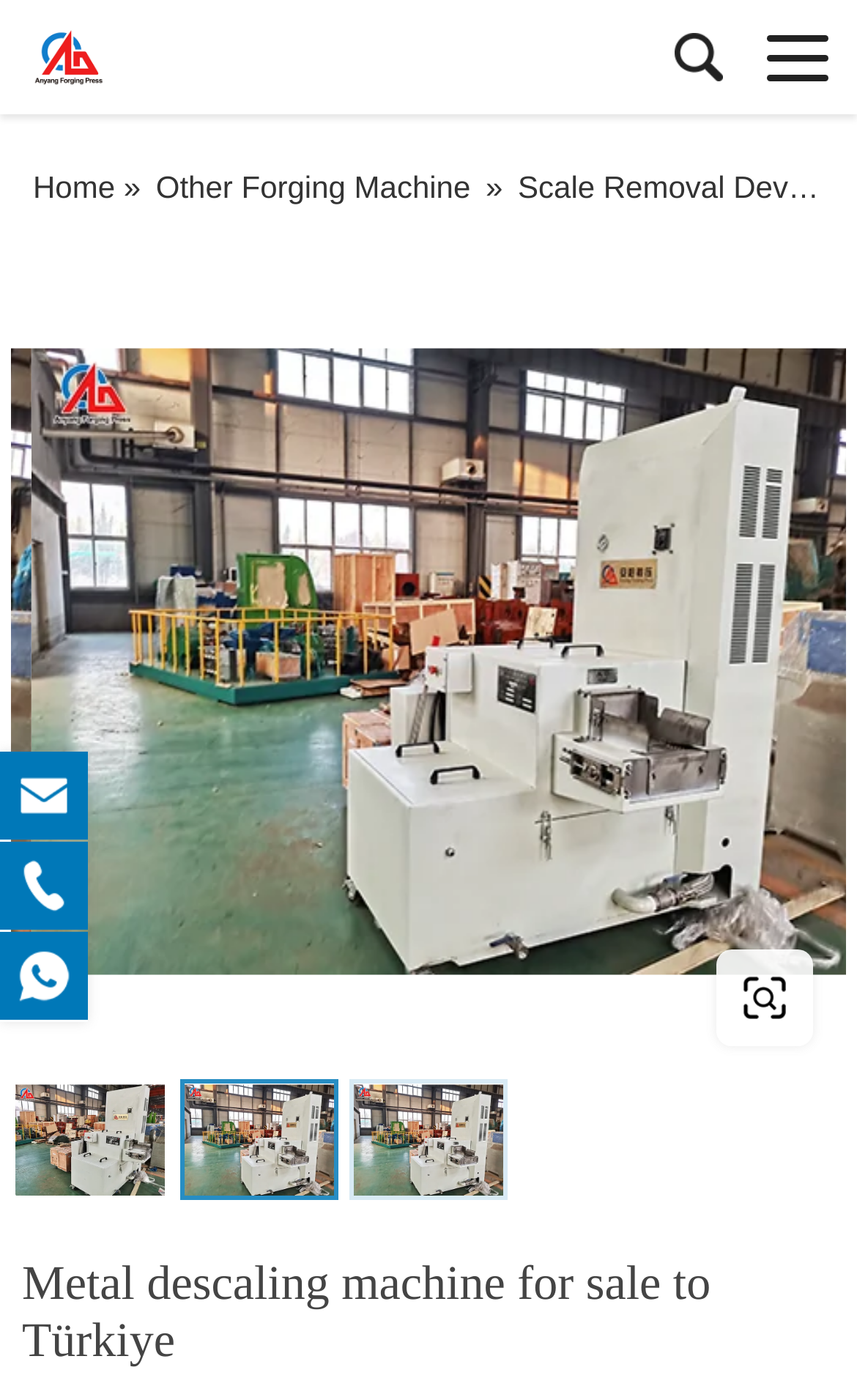Bounding box coordinates should be provided in the format (top-left x, top-left y, bottom-right x, bottom-right y) with all values between 0 and 1. Identify the bounding box for this UI element: title="Anyang Forging Press Machine Factory"

[0.038, 0.0, 0.5, 0.082]